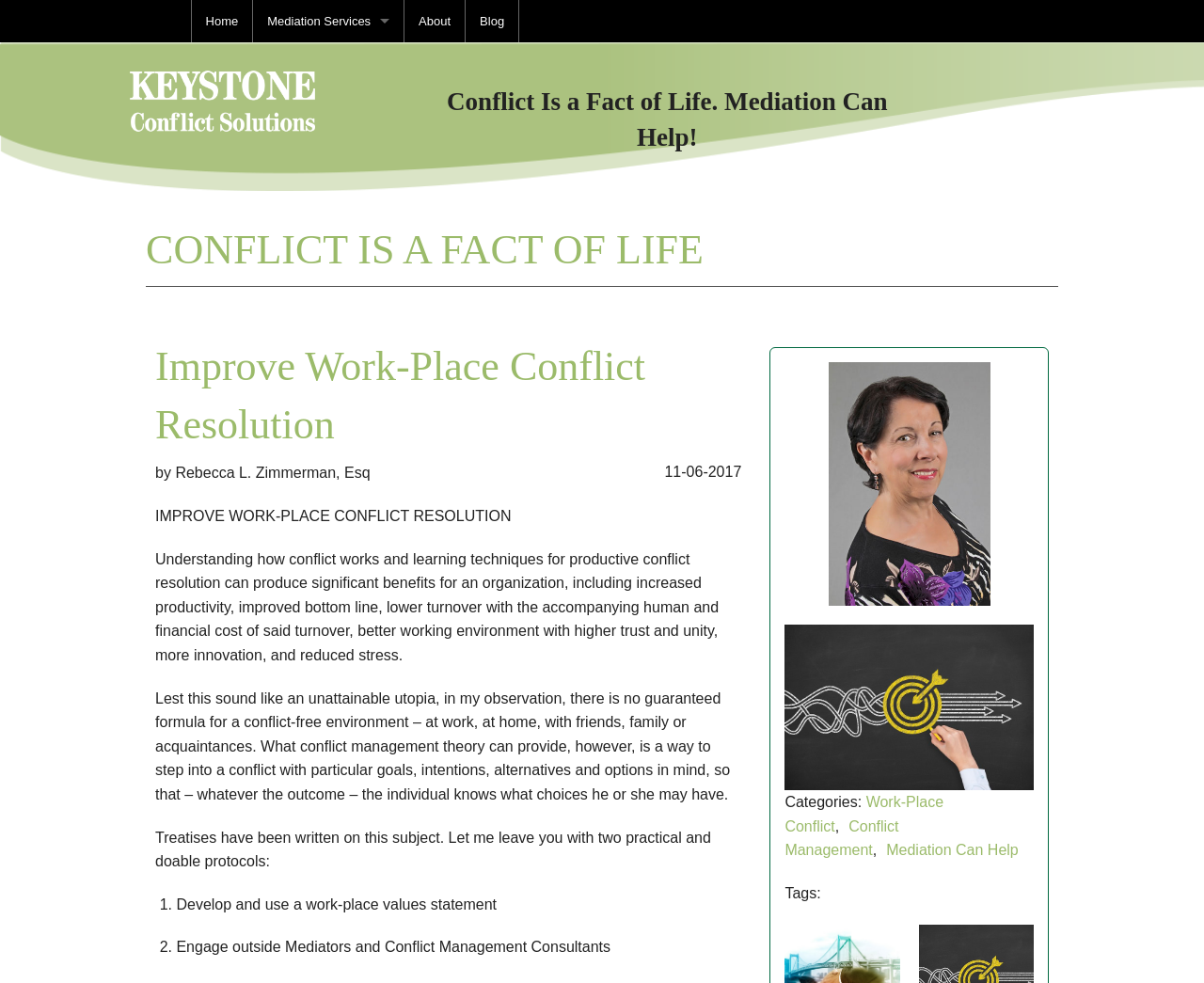Please locate the bounding box coordinates of the element that should be clicked to complete the given instruction: "Click on the 'Home' menu item".

[0.159, 0.0, 0.21, 0.043]